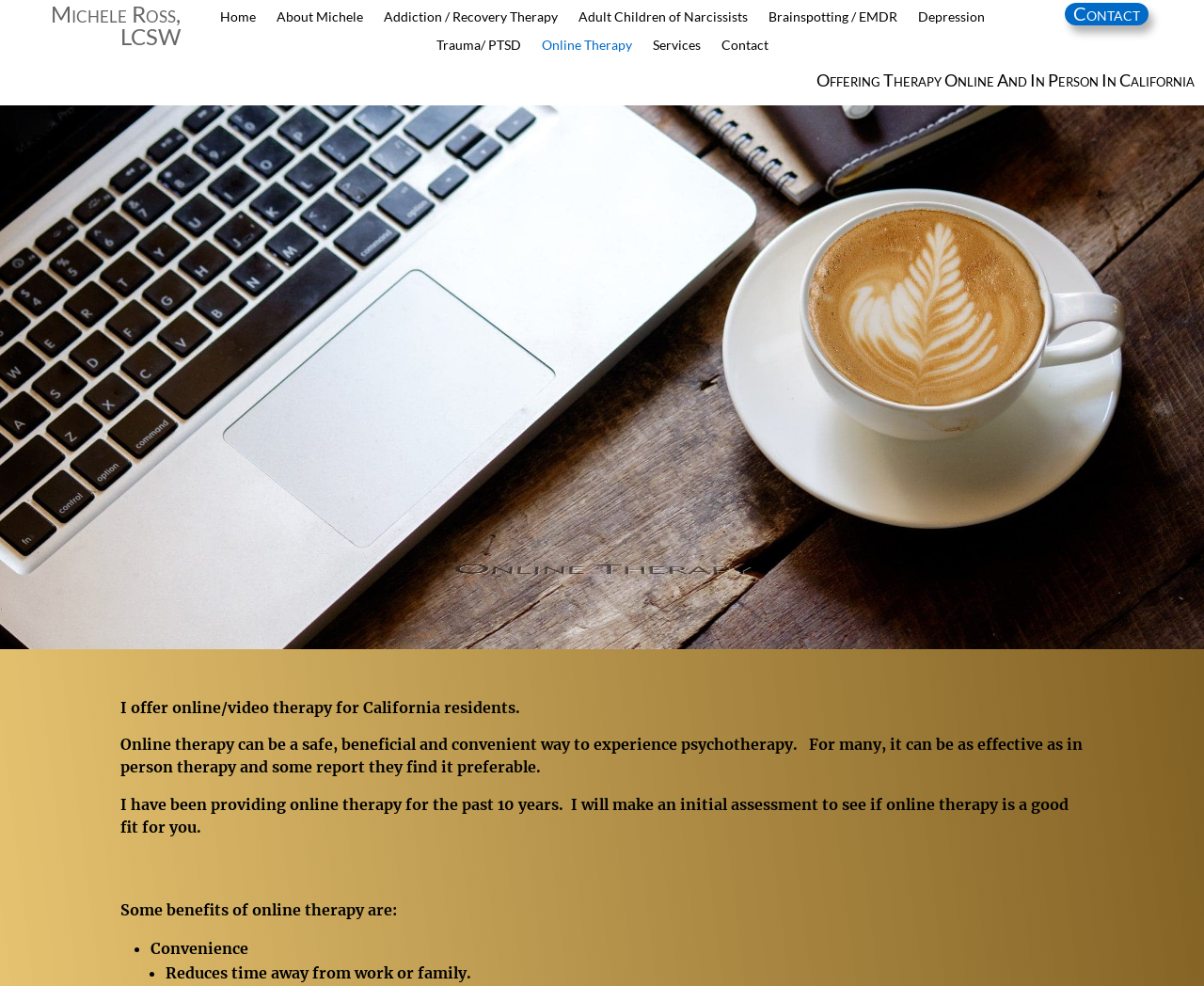Locate the bounding box coordinates of the area where you should click to accomplish the instruction: "Learn about Addiction / Recovery Therapy".

[0.318, 0.01, 0.463, 0.031]